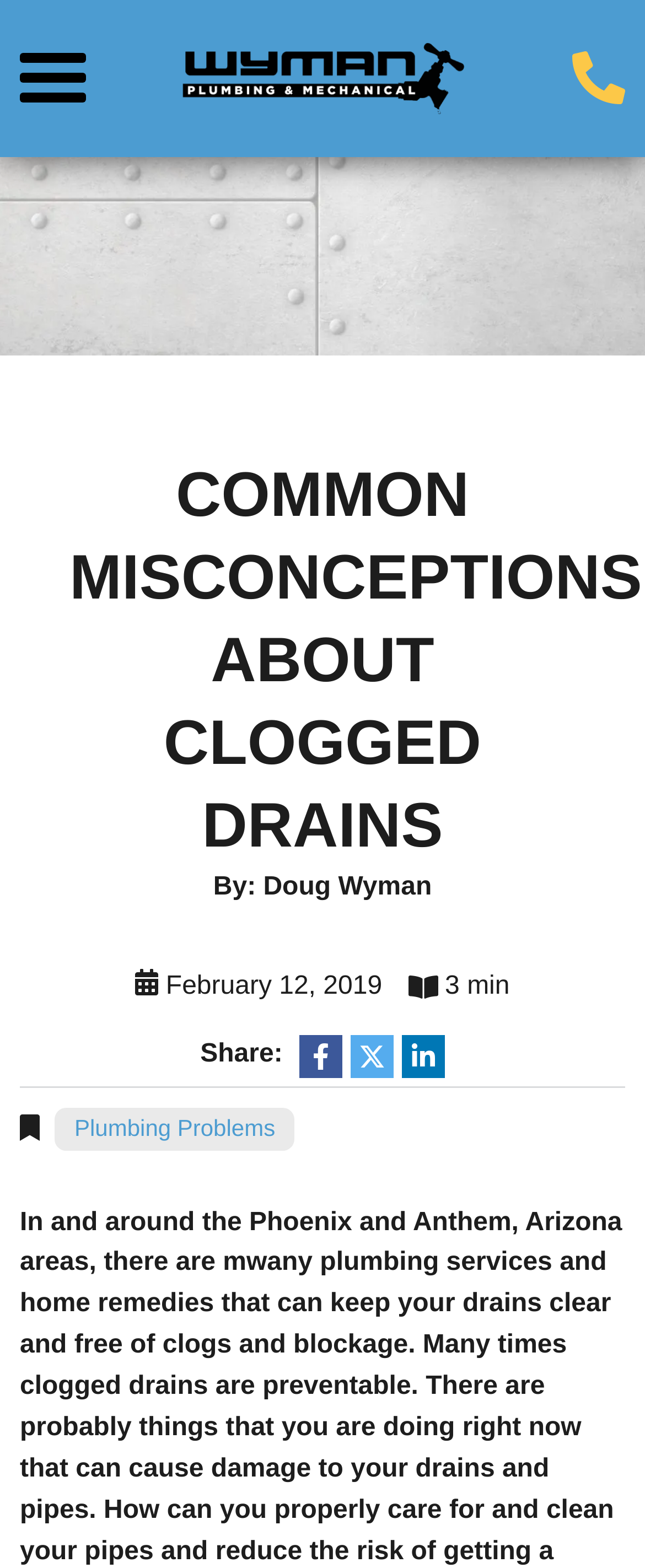Given the description: "title="Wyman Plumbing & Mechanical"", determine the bounding box coordinates of the UI element. The coordinates should be formatted as four float numbers between 0 and 1, [left, top, right, bottom].

[0.281, 0.041, 0.719, 0.059]